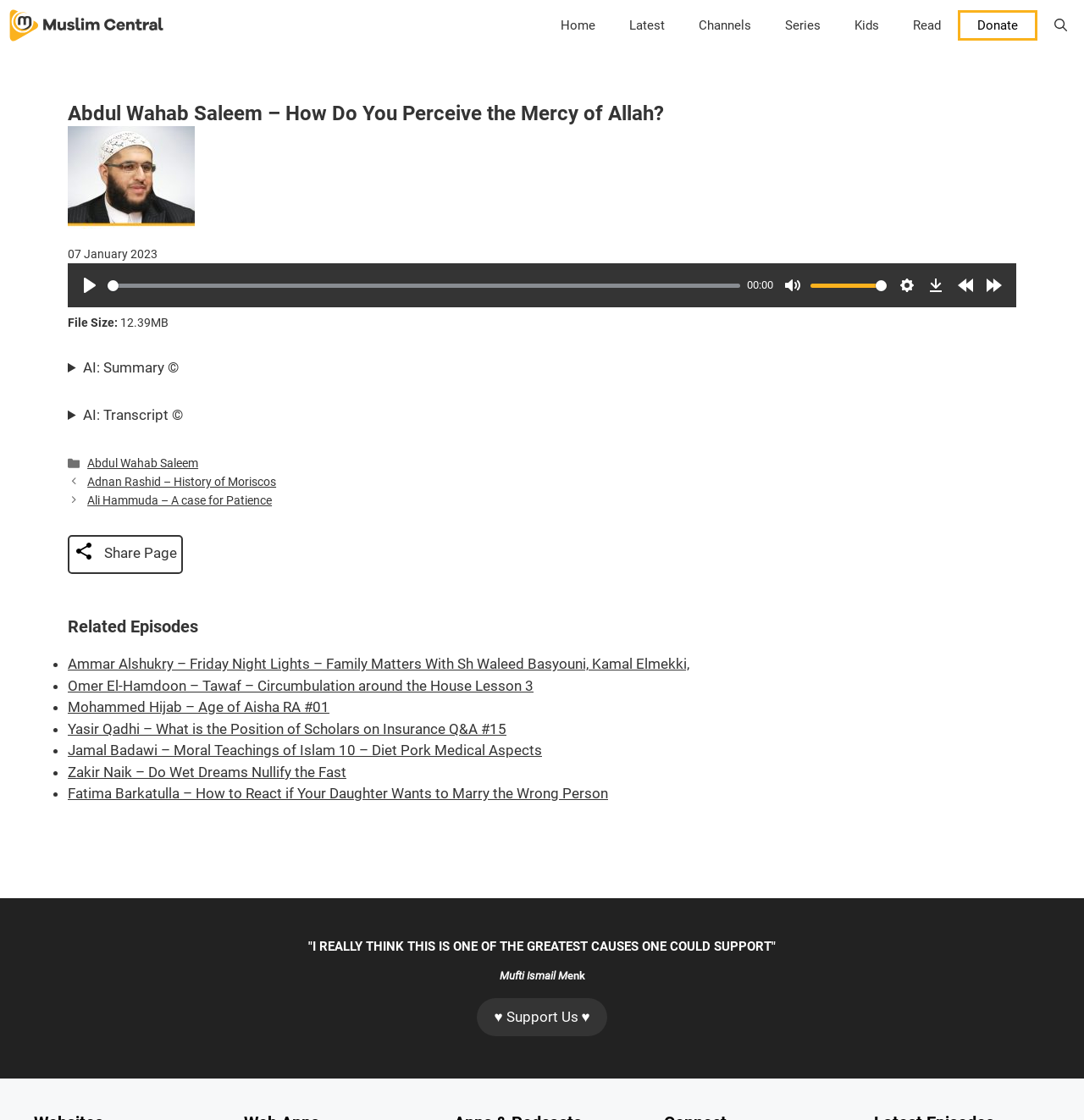Specify the bounding box coordinates of the area that needs to be clicked to achieve the following instruction: "Click the play button".

[0.07, 0.243, 0.095, 0.267]